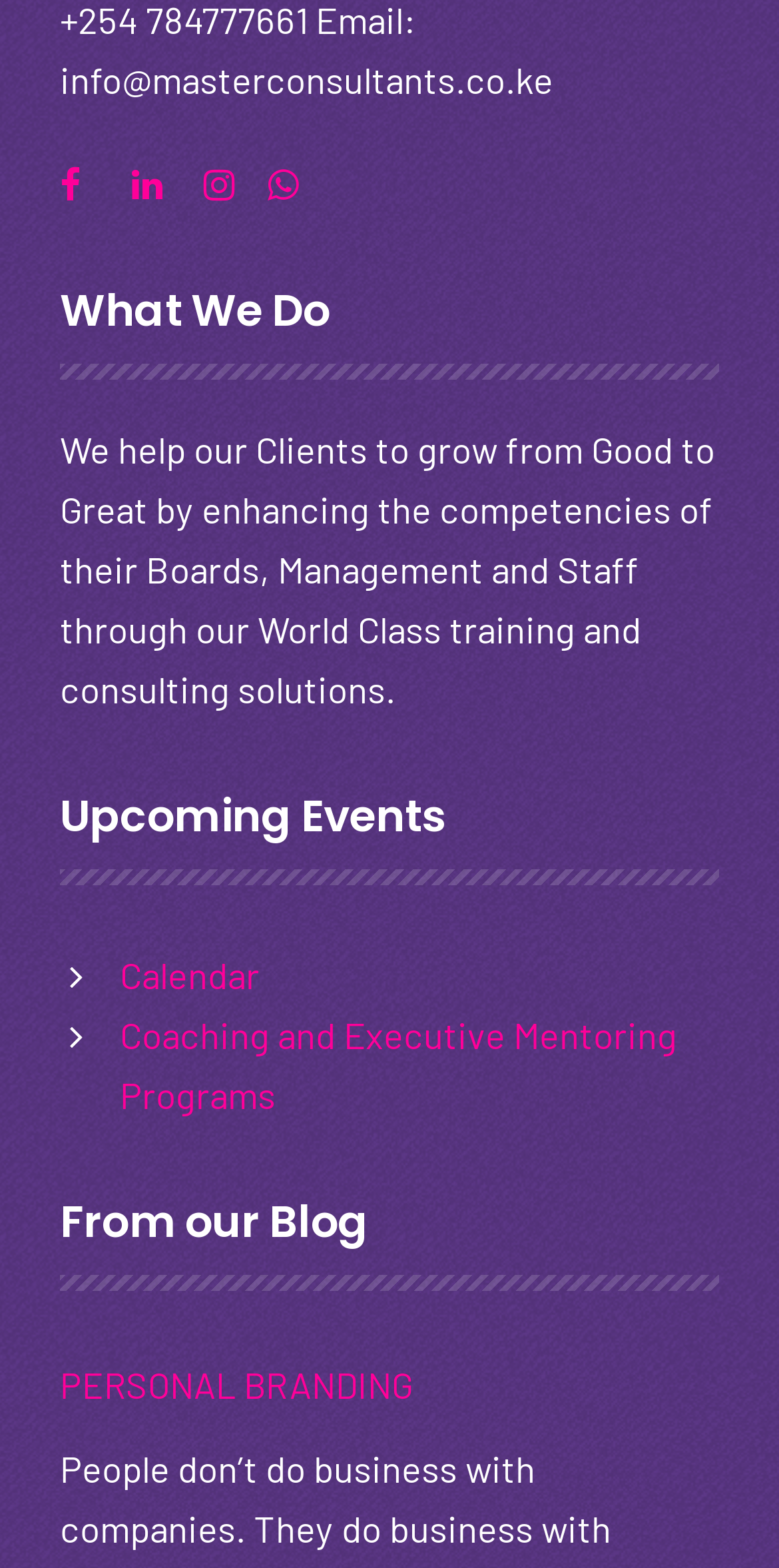What is the purpose of the 'Calendar' link?
Based on the image, provide a one-word or brief-phrase response.

To view upcoming events